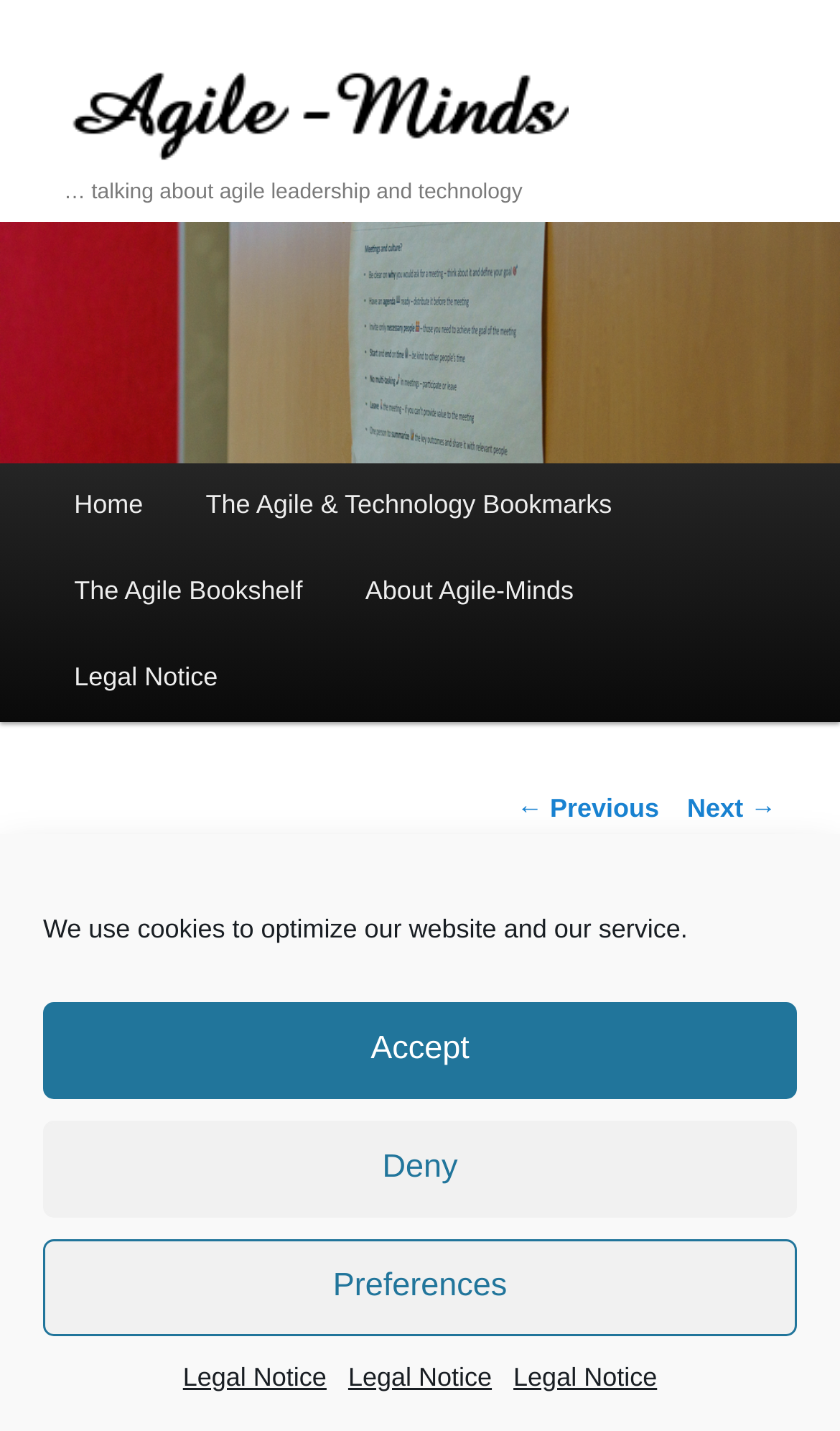Could you find the bounding box coordinates of the clickable area to complete this instruction: "view the agile bookshelf"?

[0.051, 0.384, 0.398, 0.444]